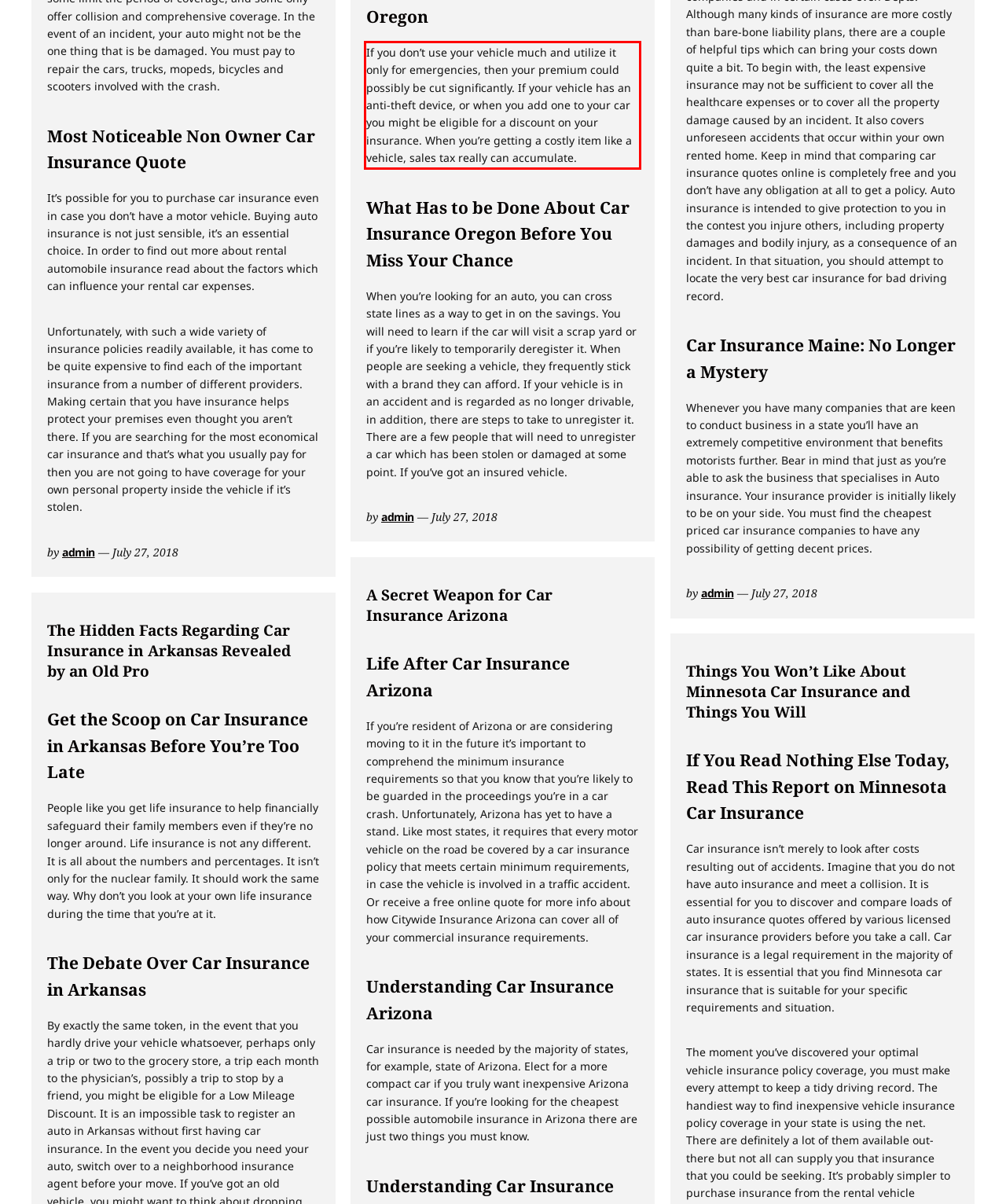Given the screenshot of the webpage, identify the red bounding box, and recognize the text content inside that red bounding box.

If you don’t use your vehicle much and utilize it only for emergencies, then your premium could possibly be cut significantly. If your vehicle has an anti-theft device, or when you add one to your car you might be eligible for a discount on your insurance. When you’re getting a costly item like a vehicle, sales tax really can accumulate.